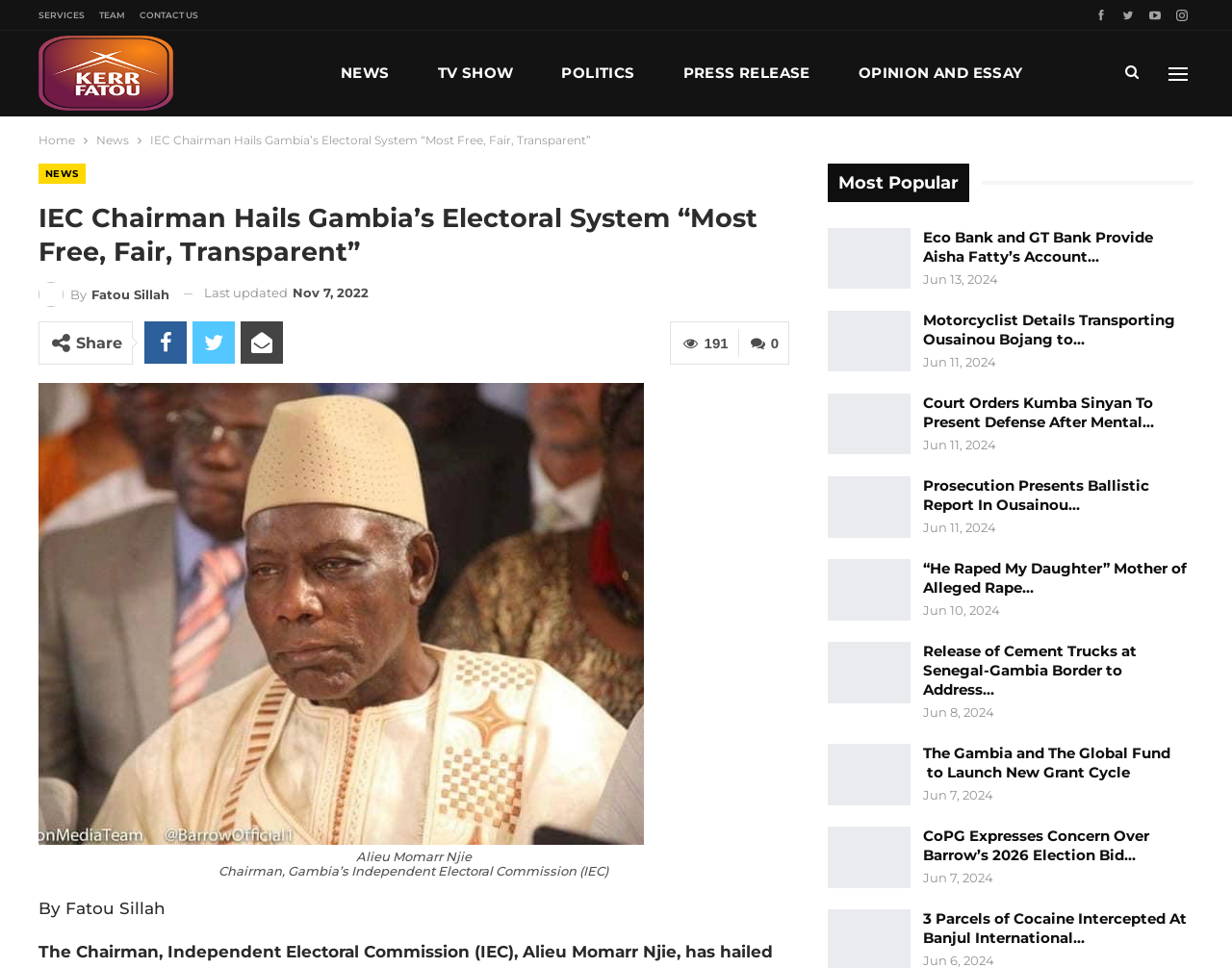What is the topic of the news article?
Use the image to give a comprehensive and detailed response to the question.

The answer can be inferred from the heading 'IEC Chairman Hails Gambia’s Electoral System “Most Free, Fair, Transparent”' and the content of the article.